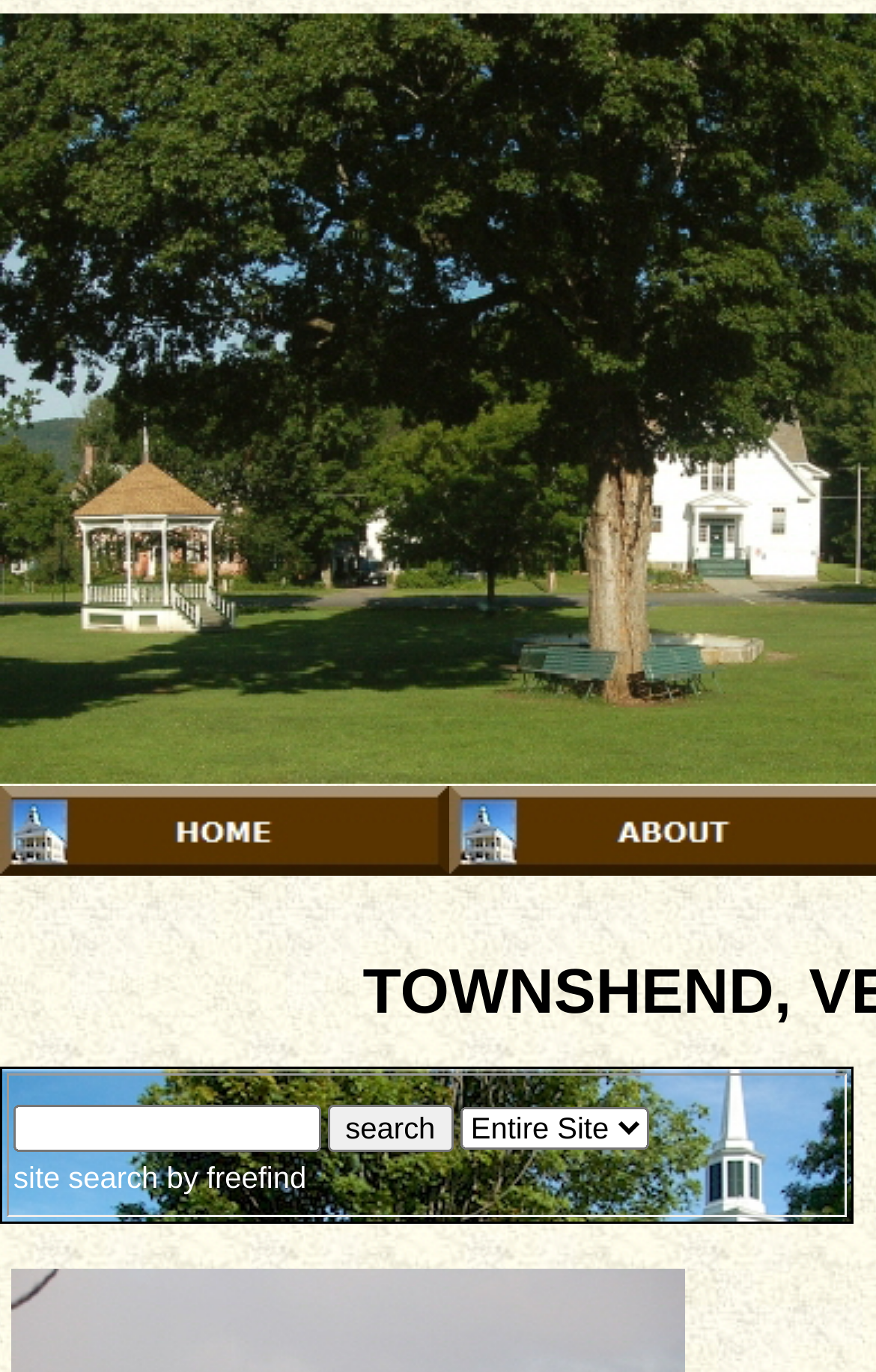What is the purpose of the search box?
Refer to the image and respond with a one-word or short-phrase answer.

Site search